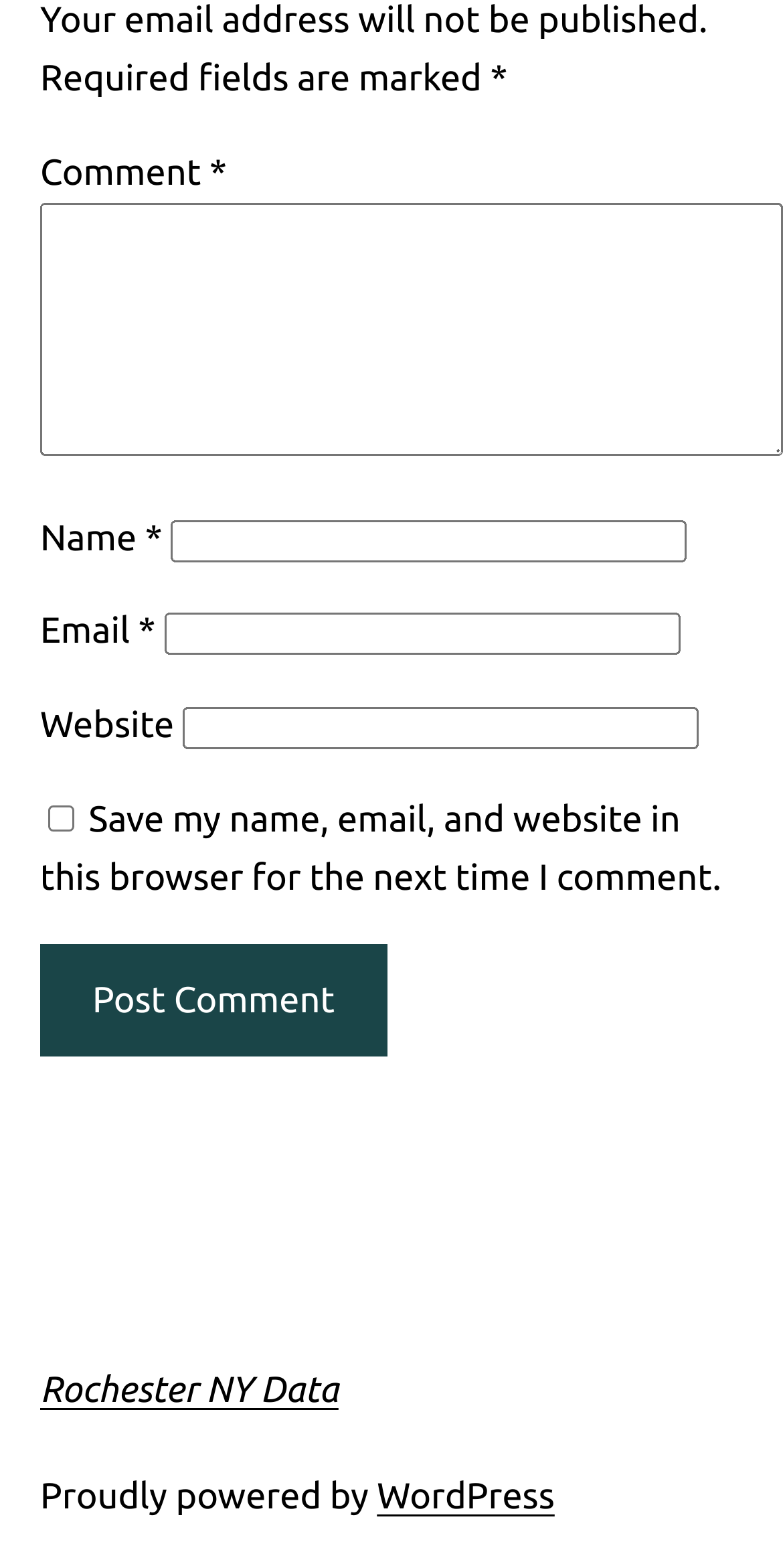Determine the bounding box coordinates in the format (top-left x, top-left y, bottom-right x, bottom-right y). Ensure all values are floating point numbers between 0 and 1. Identify the bounding box of the UI element described by: parent_node: Name * name="author"

[0.218, 0.331, 0.877, 0.358]